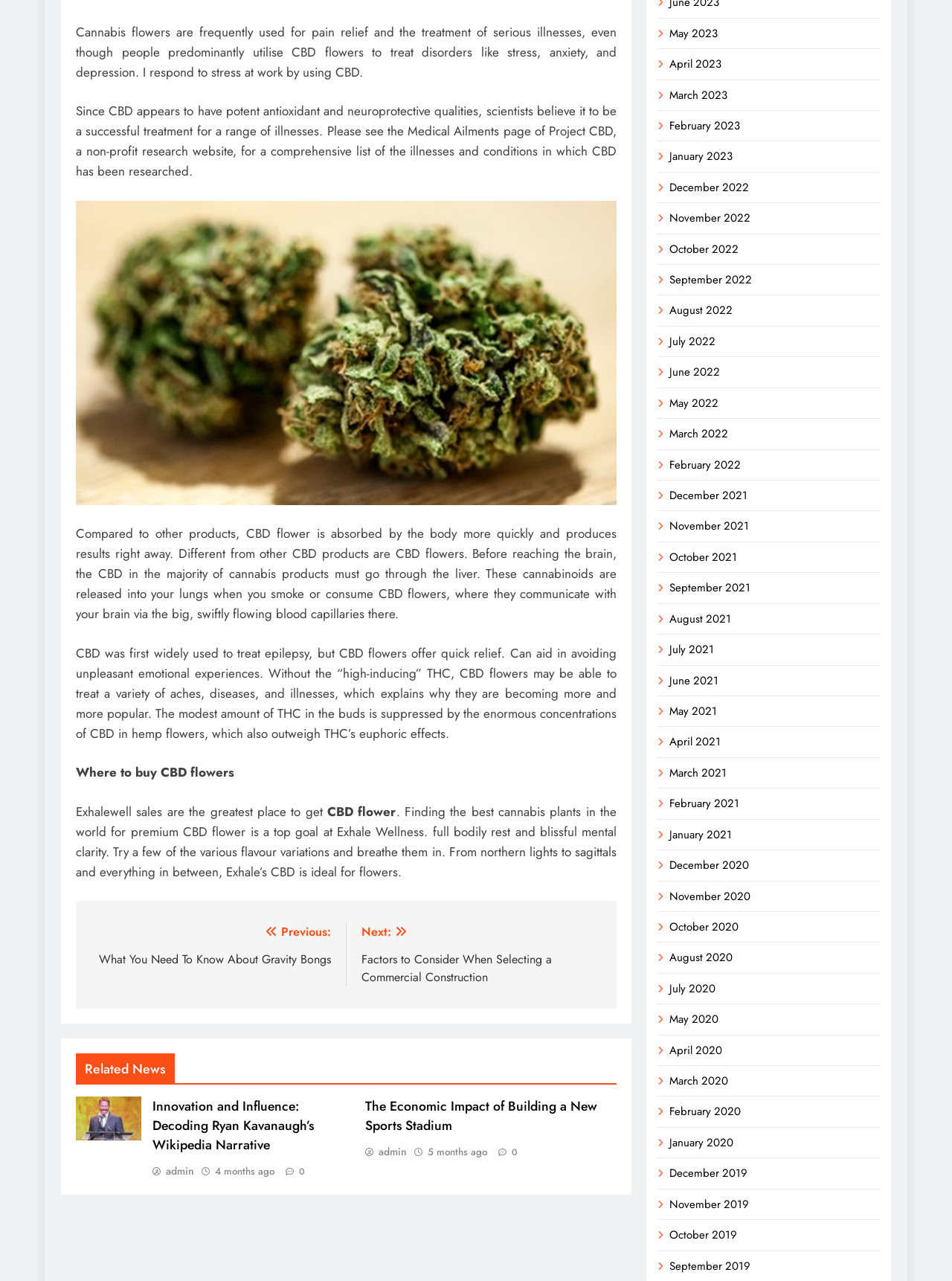Provide the bounding box coordinates of the HTML element described as: "September 3, 2021September 3, 2021". The bounding box coordinates should be four float numbers between 0 and 1, i.e., [left, top, right, bottom].

None